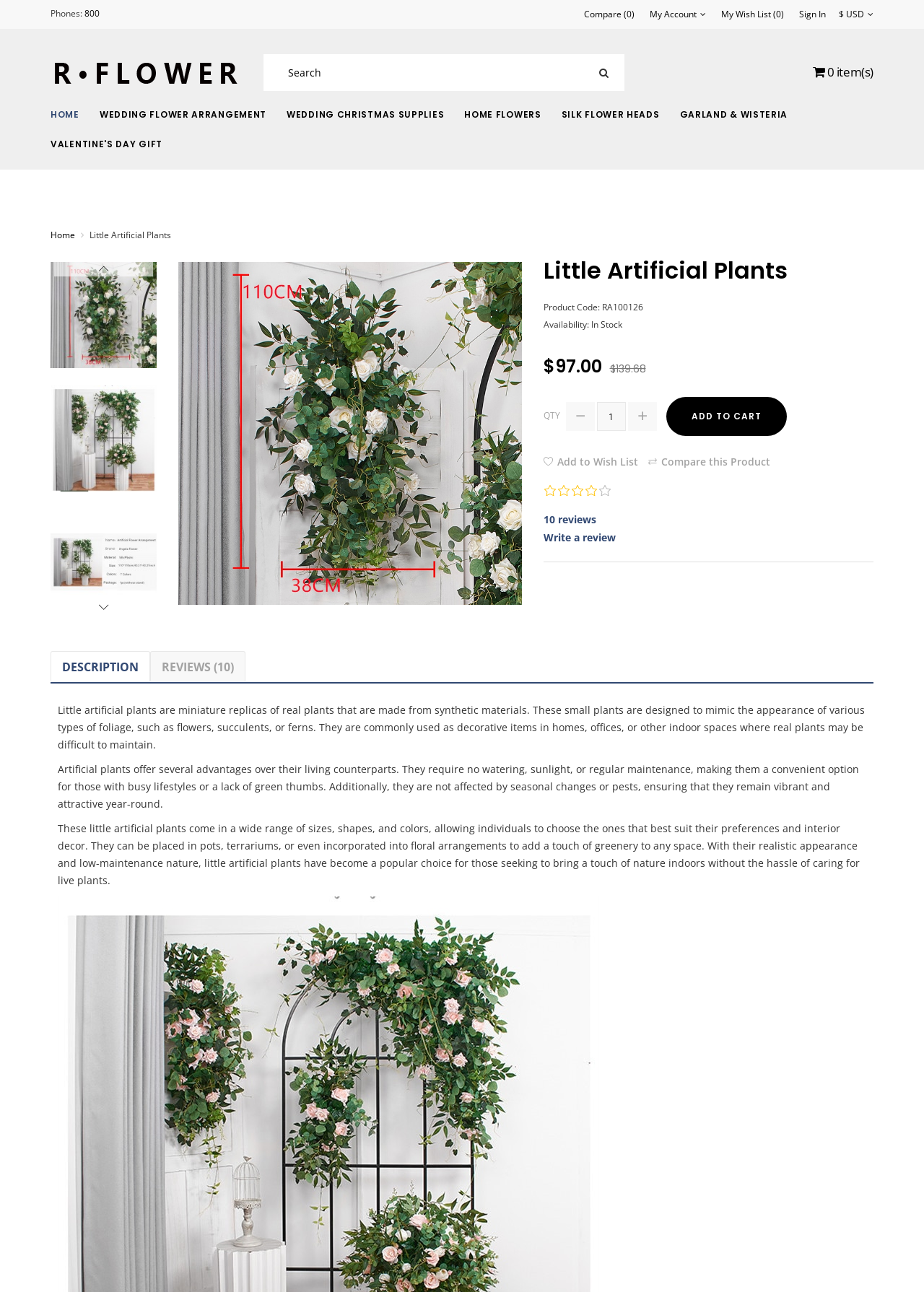Please answer the following question using a single word or phrase: 
What is the availability of the item?

In Stock